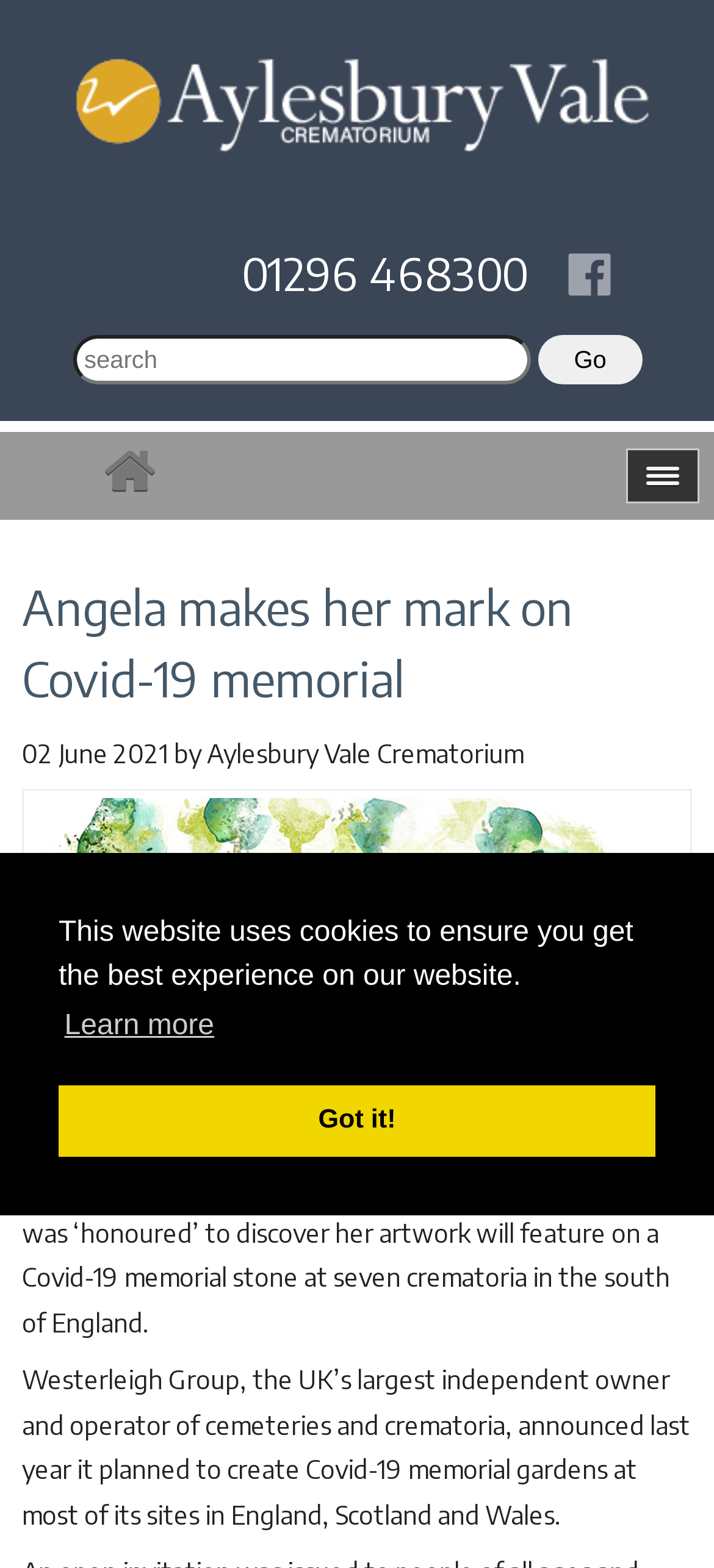Based on the image, provide a detailed and complete answer to the question: 
What is the name of the crematorium mentioned in the article?

I found the name of the crematorium by reading the article text, specifically the sentence that mentions 'Aylesbury Vale Crematorium' as the author of the article.